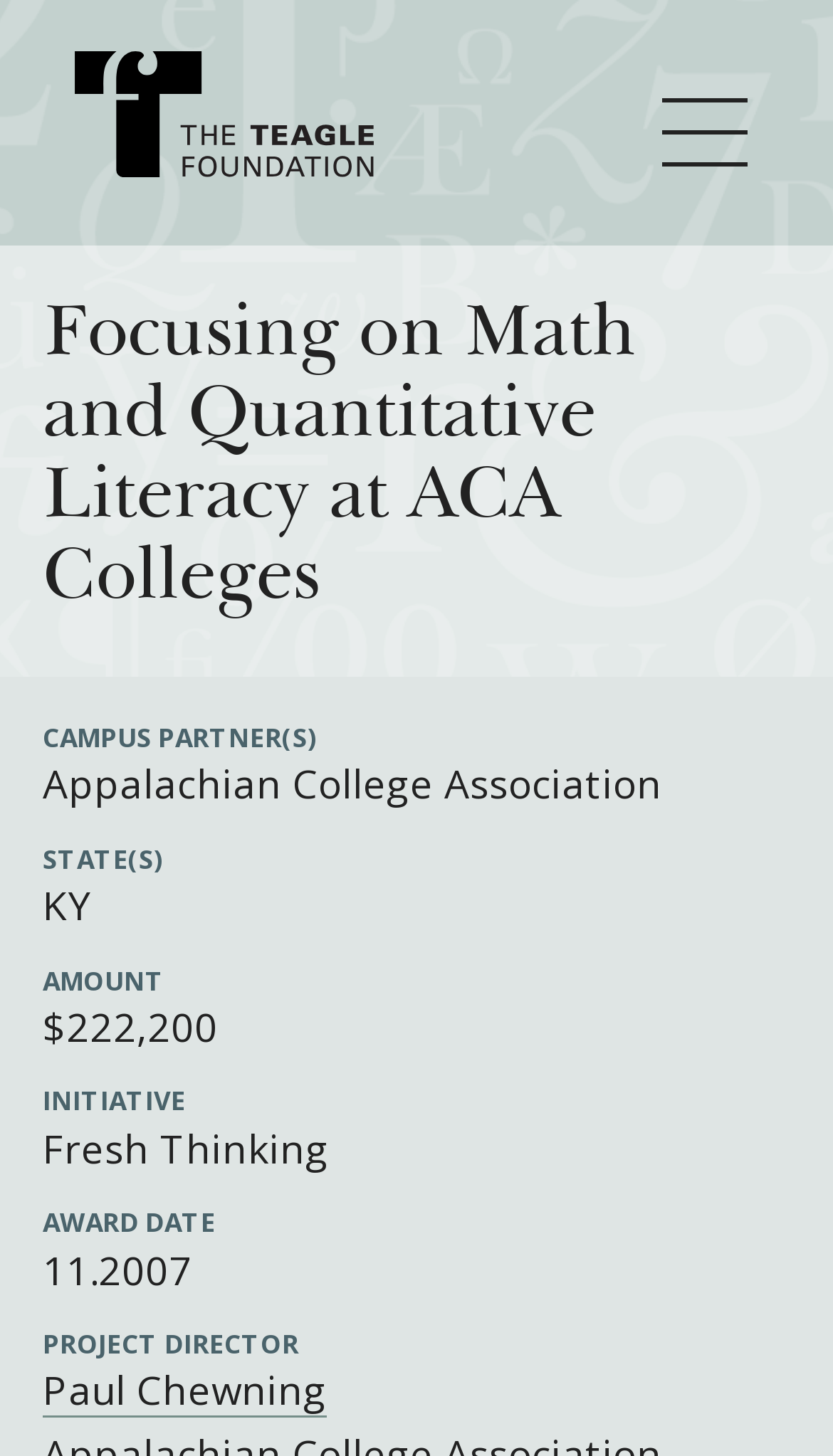Locate the bounding box coordinates of the area where you should click to accomplish the instruction: "Click the 'How We Grant' link".

[0.051, 0.426, 0.428, 0.471]